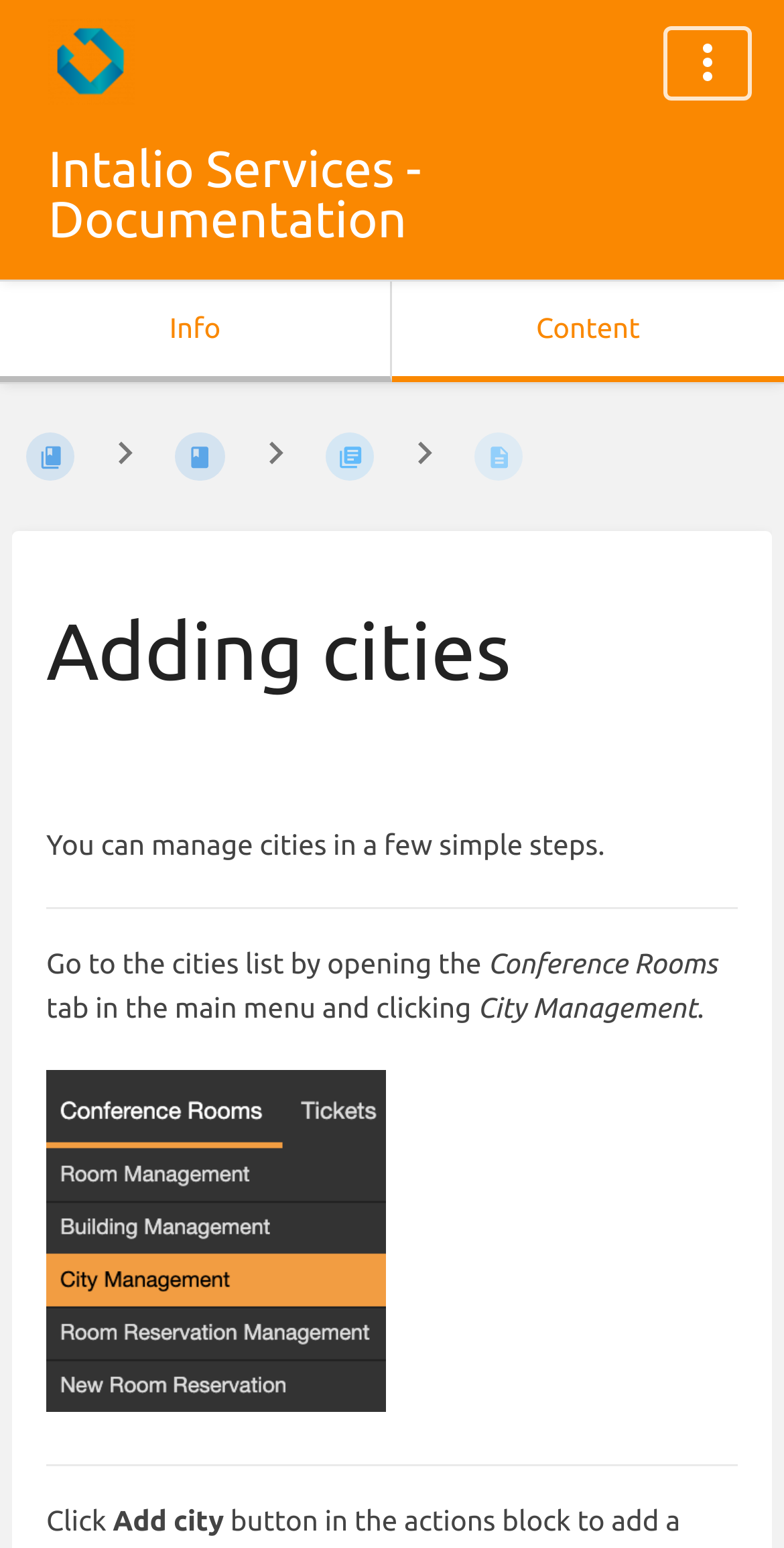What is the purpose of the 'Add city' button?
Based on the image, answer the question with as much detail as possible.

The 'Add city' button is likely used to add a new city to the list of cities, as it is mentioned in the instructions on how to manage cities.